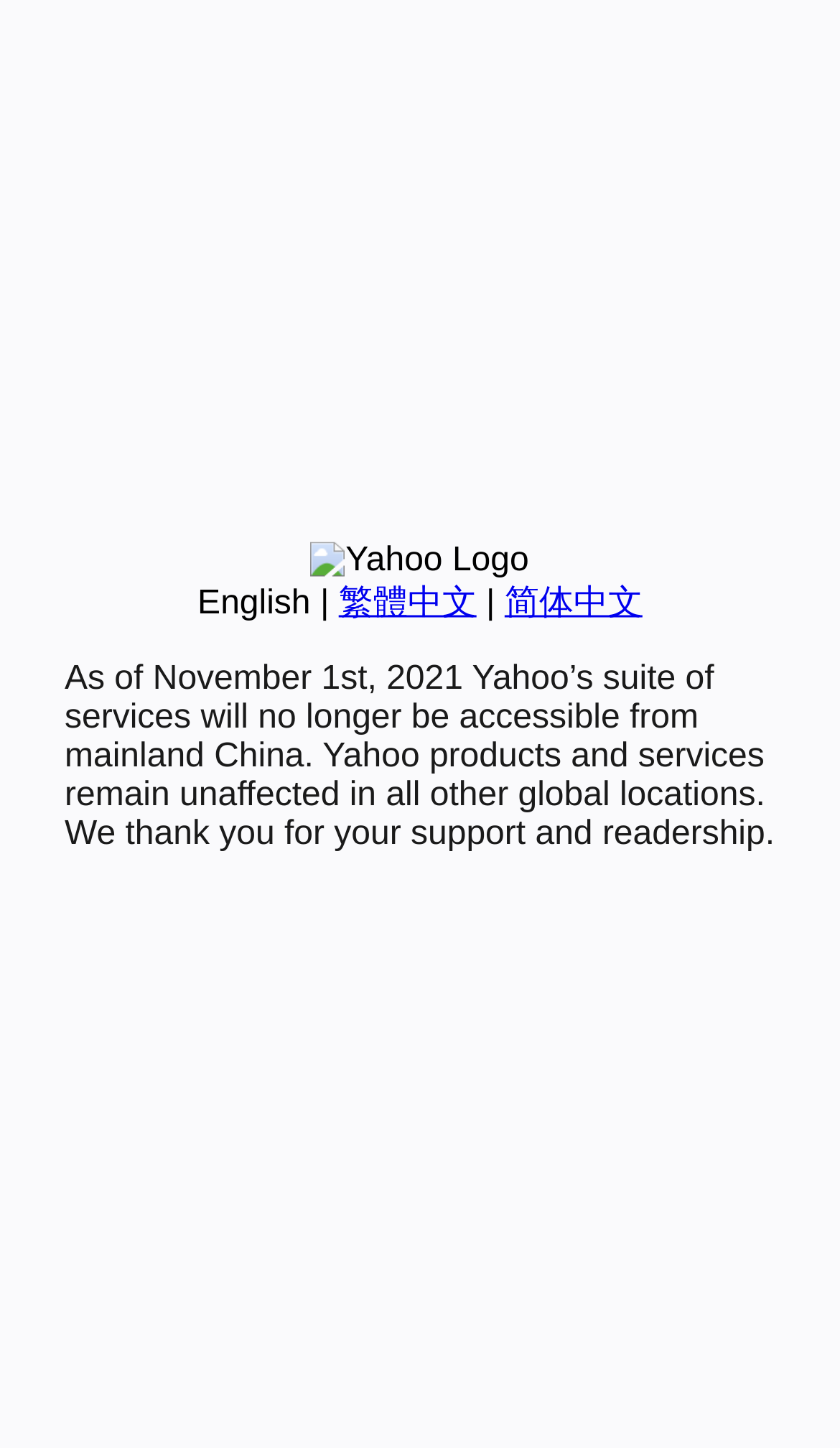Given the following UI element description: "English", find the bounding box coordinates in the webpage screenshot.

[0.235, 0.404, 0.37, 0.429]